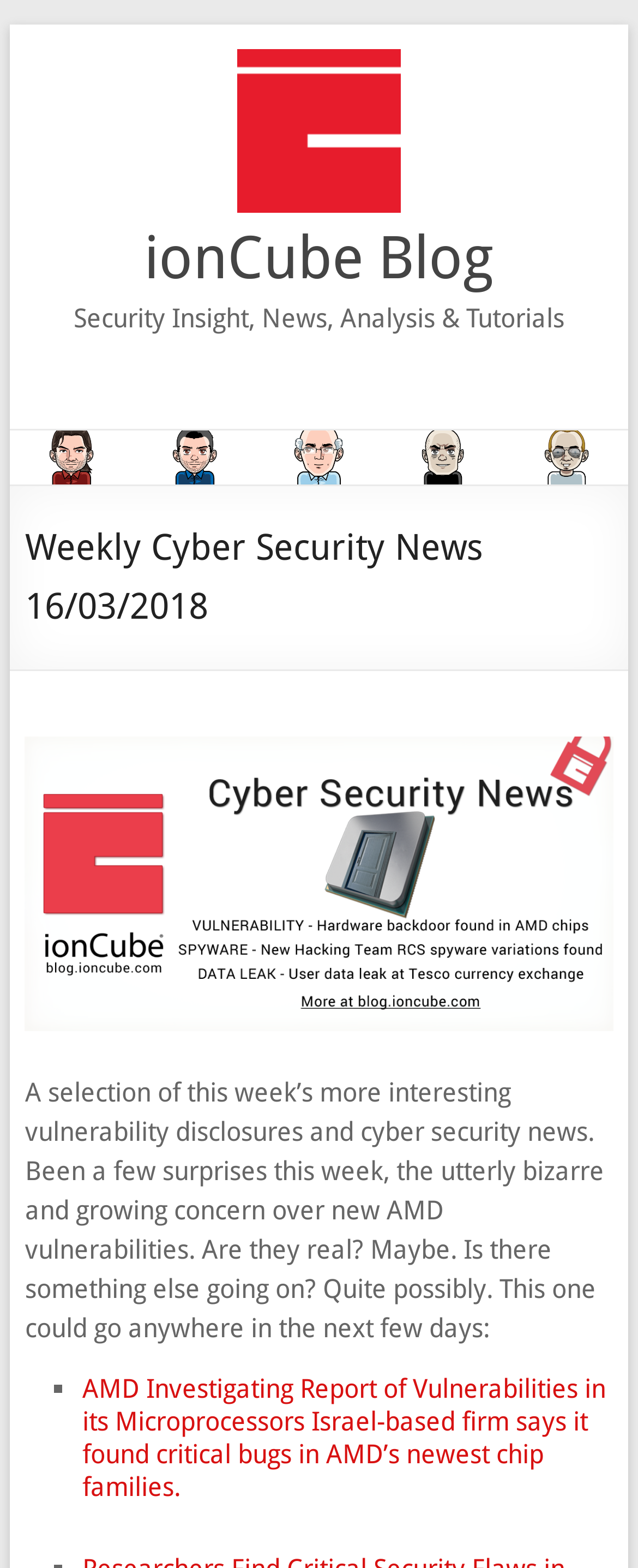Respond to the question below with a concise word or phrase:
What is the title of the article about AMD vulnerabilities?

AMD Investigating Report of Vulnerabilities in its Microprocessors